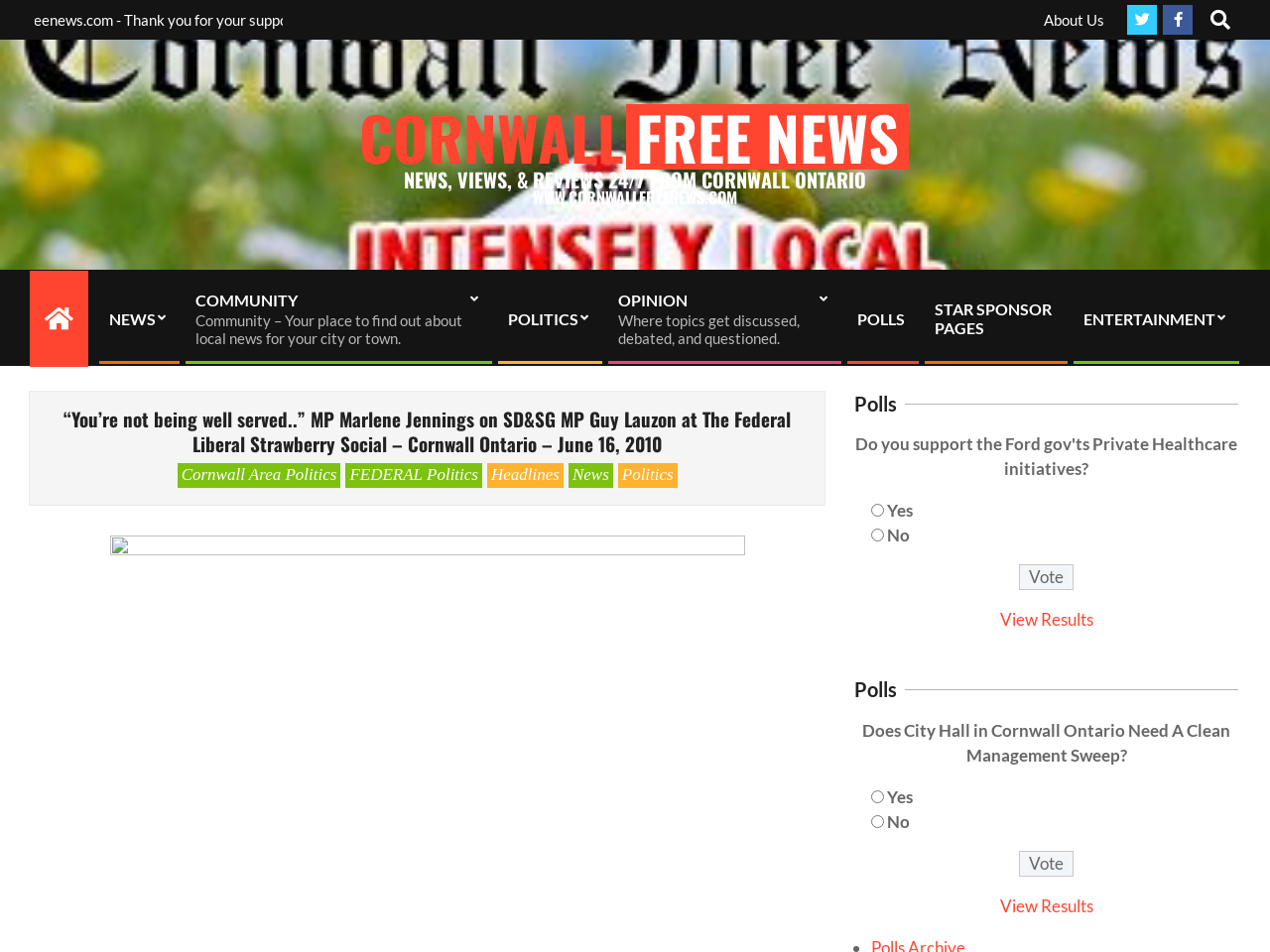What is the name of the news website?
Please provide a detailed and thorough answer to the question.

I determined the answer by looking at the layout table with the text 'CORNWALL FREE NEWS NEWS, VIEWS, & REVIEWS 24/7 FROM CORNWALL ONTARIO WWW.CORNWALLFREENEWS.COM' which suggests that the website is named Cornwall Free News.